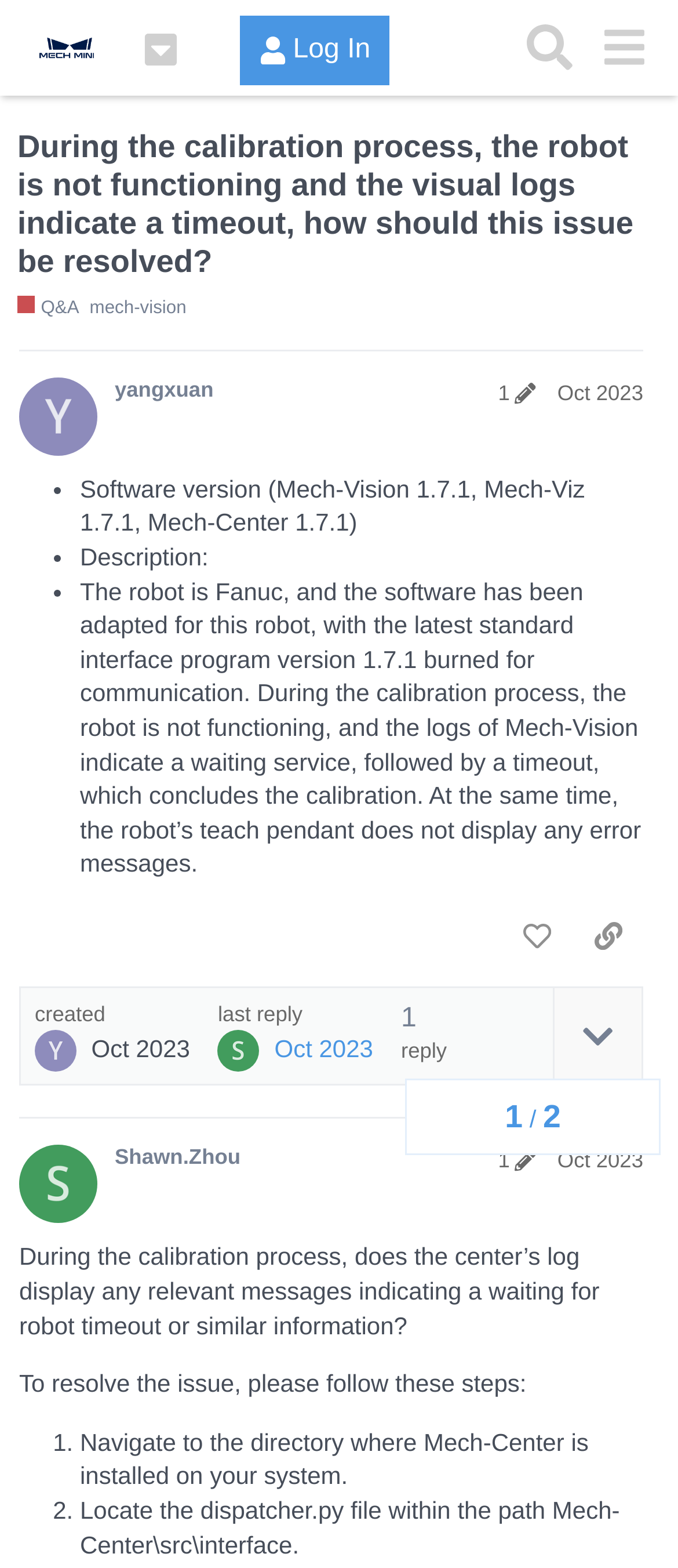Identify the bounding box coordinates of the clickable section necessary to follow the following instruction: "Click the 'Log In' button". The coordinates should be presented as four float numbers from 0 to 1, i.e., [left, top, right, bottom].

[0.355, 0.01, 0.575, 0.054]